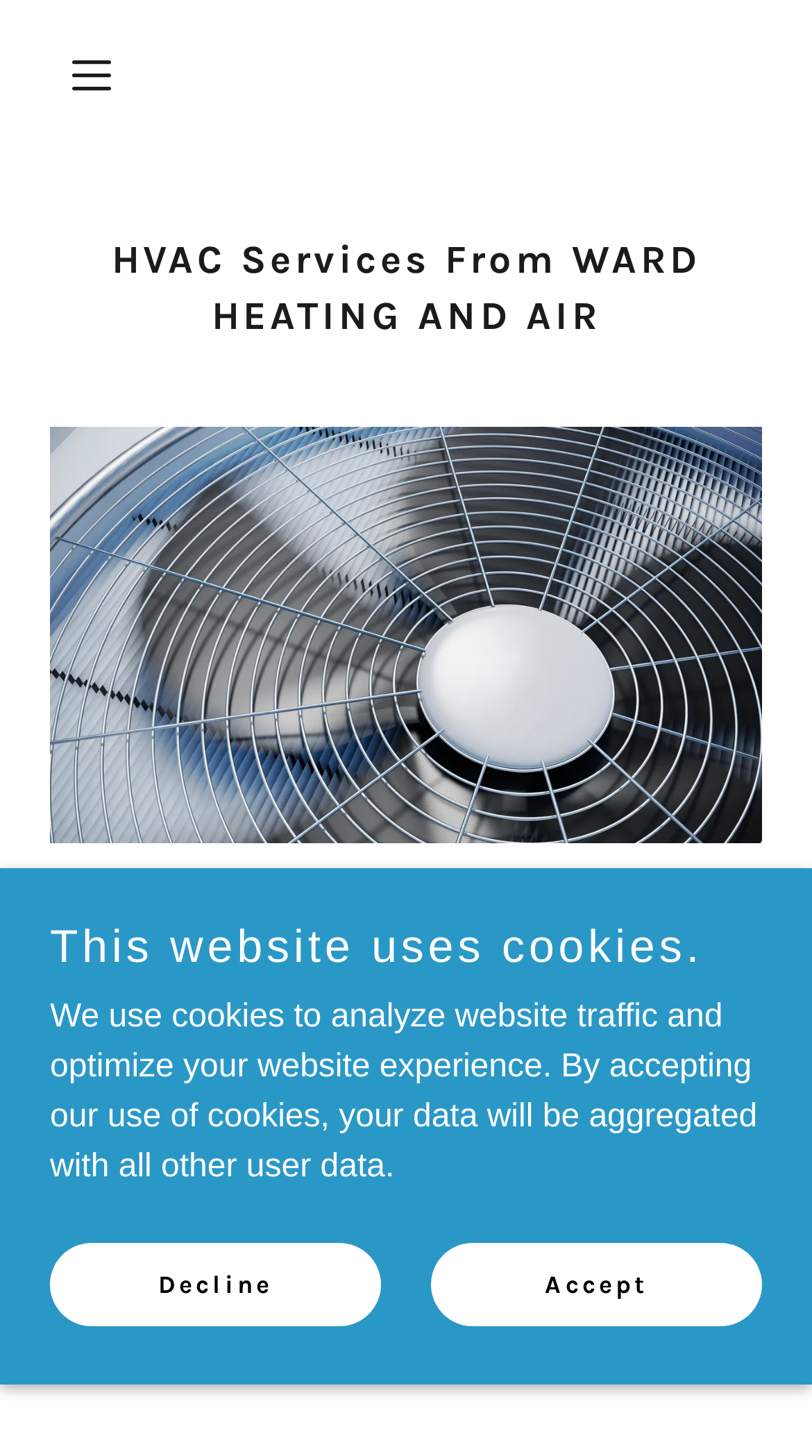What is the scope of the AC tune-up service? Based on the image, give a response in one word or a short phrase.

All components